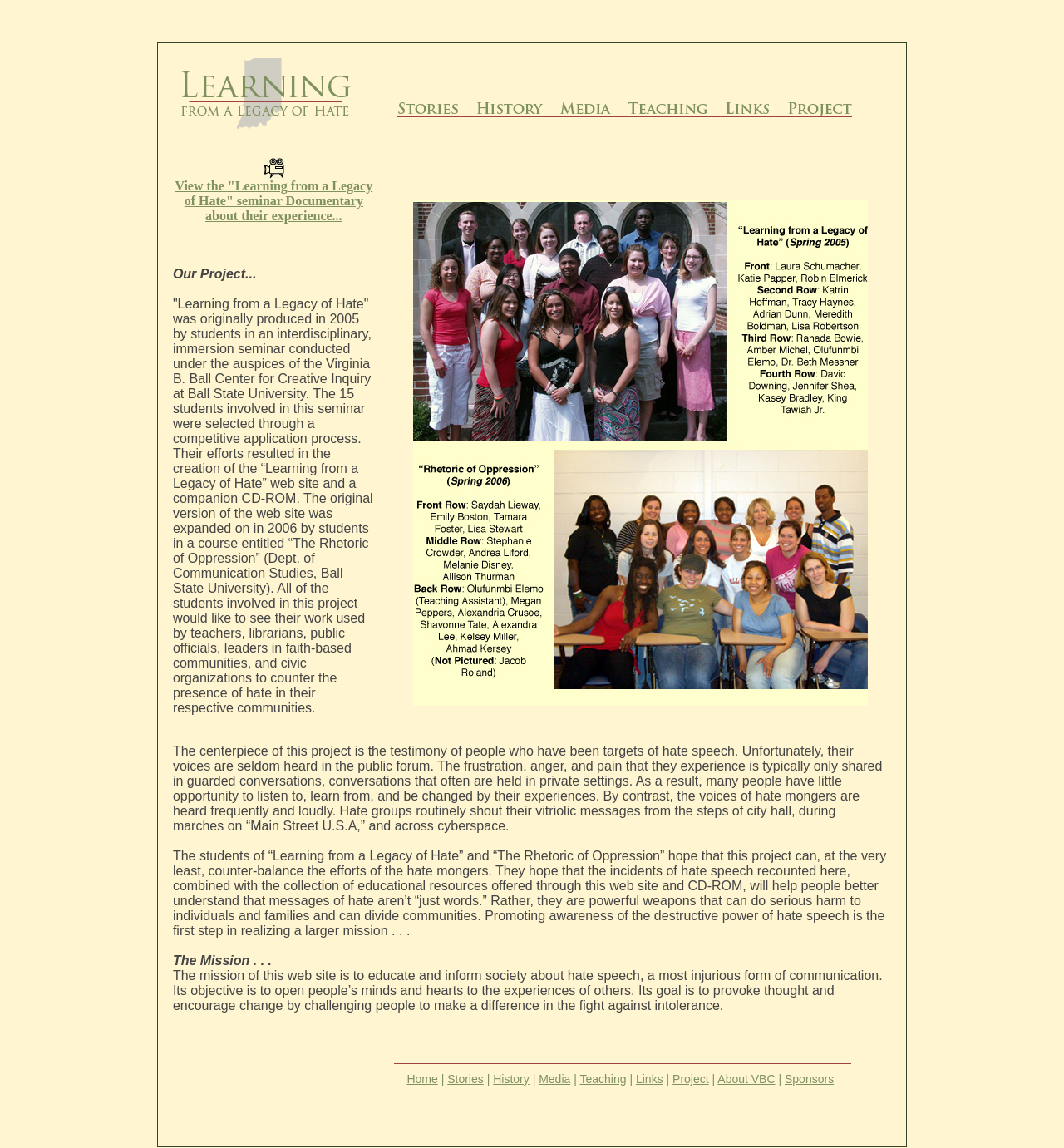Given the webpage screenshot and the description, determine the bounding box coordinates (top-left x, top-left y, bottom-right x, bottom-right y) that define the location of the UI element matching this description: About VBC

[0.674, 0.934, 0.729, 0.946]